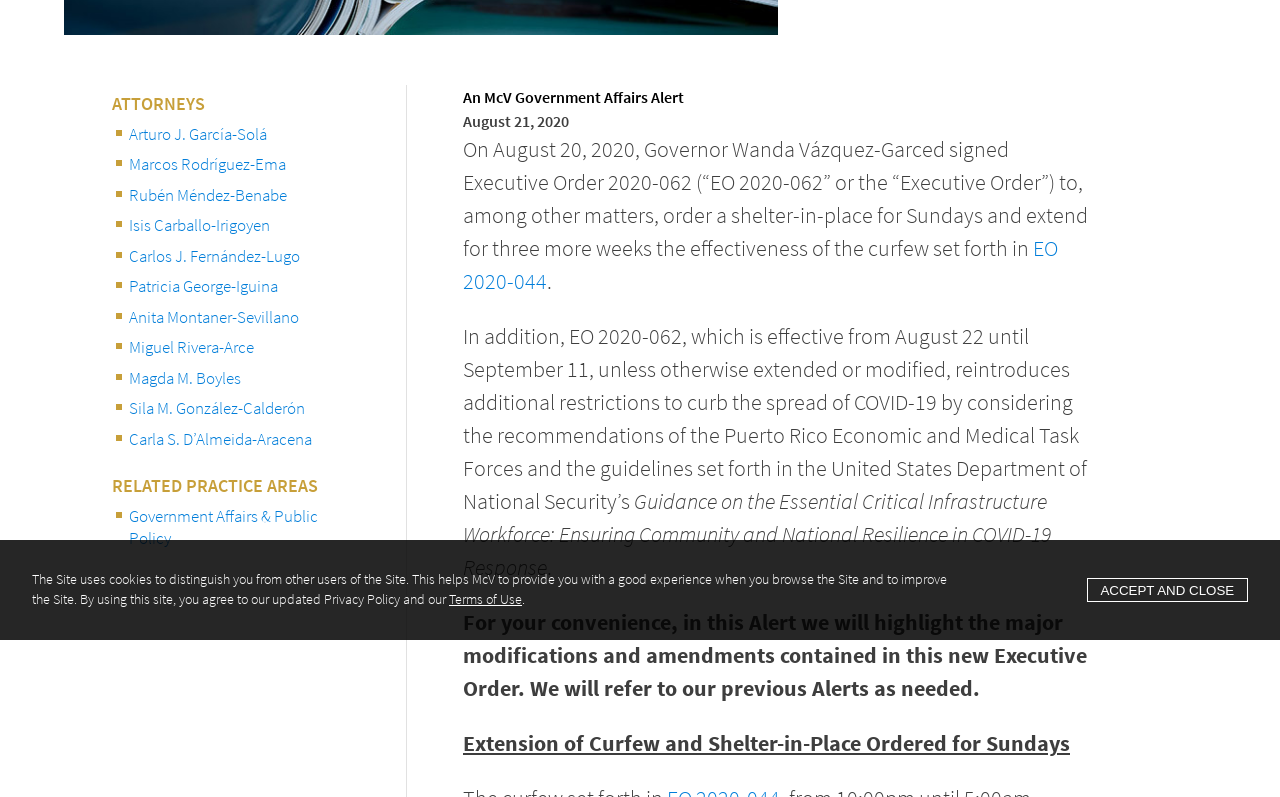Please specify the bounding box coordinates in the format (top-left x, top-left y, bottom-right x, bottom-right y), with all values as floating point numbers between 0 and 1. Identify the bounding box of the UI element described by: Government Affairs & Public Policy

[0.101, 0.634, 0.248, 0.689]